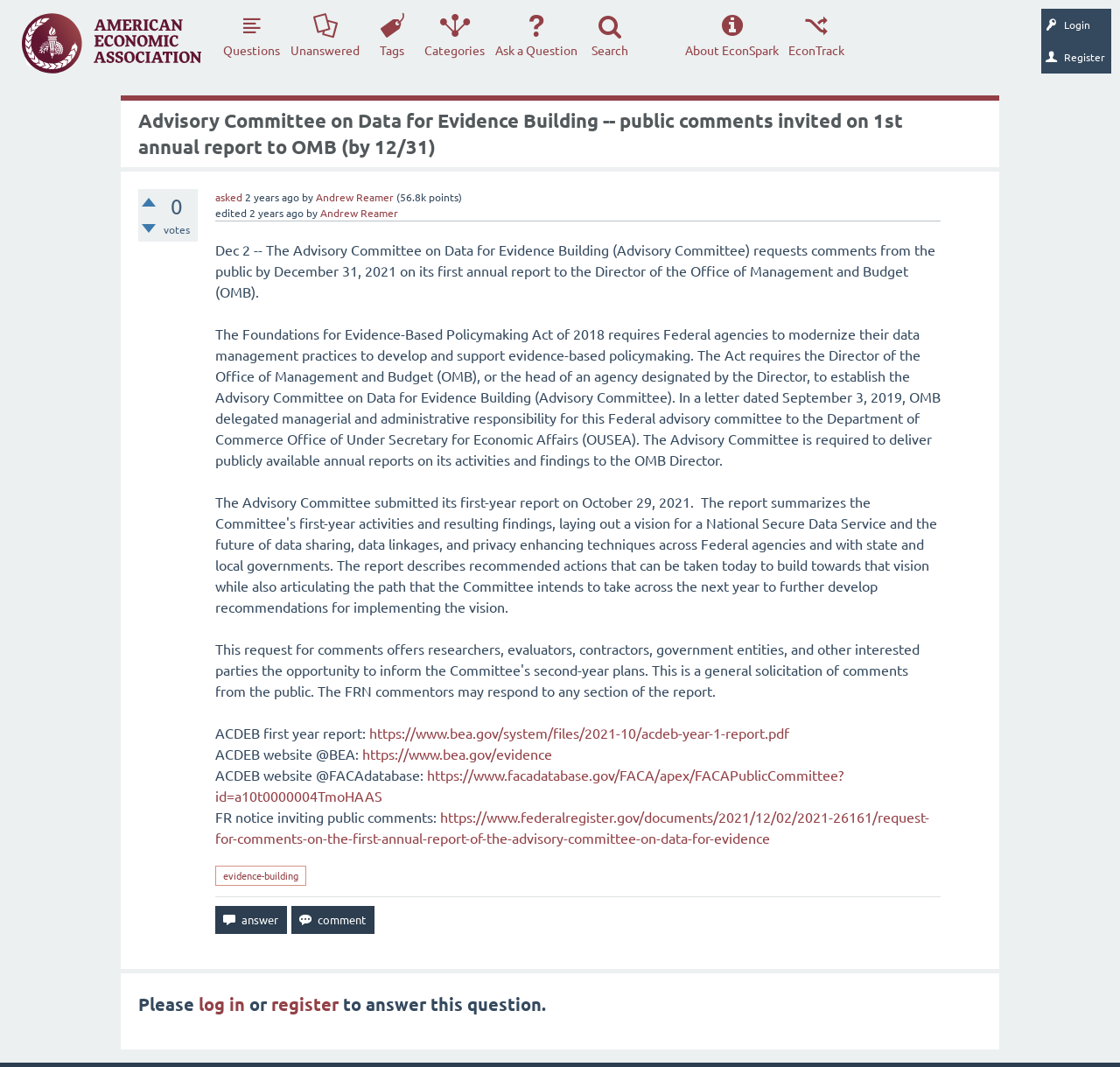Find the bounding box coordinates for the area that must be clicked to perform this action: "Answer this question".

[0.192, 0.849, 0.256, 0.875]